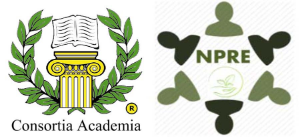Describe thoroughly the contents of the image.

The image features the logos of two organizations: on the left, the emblem of "Consortia Academia," which is adorned with a laurel wreath encompassing a classical column topped with an open book, symbolizing knowledge and scholarly achievement. The design reflects a commitment to academic excellence and collaboration. On the right, the logo of "NPRE" is displayed, characterized by a circular formation of stylized figures, embodying unity and teamwork, with the letters "NPRE" prominently featured in the center. The green color palette represents an emphasis on growth, sustainability, and environmental awareness. Together, these logos highlight the partnership and shared values of academic rigor and community support within their respective fields.